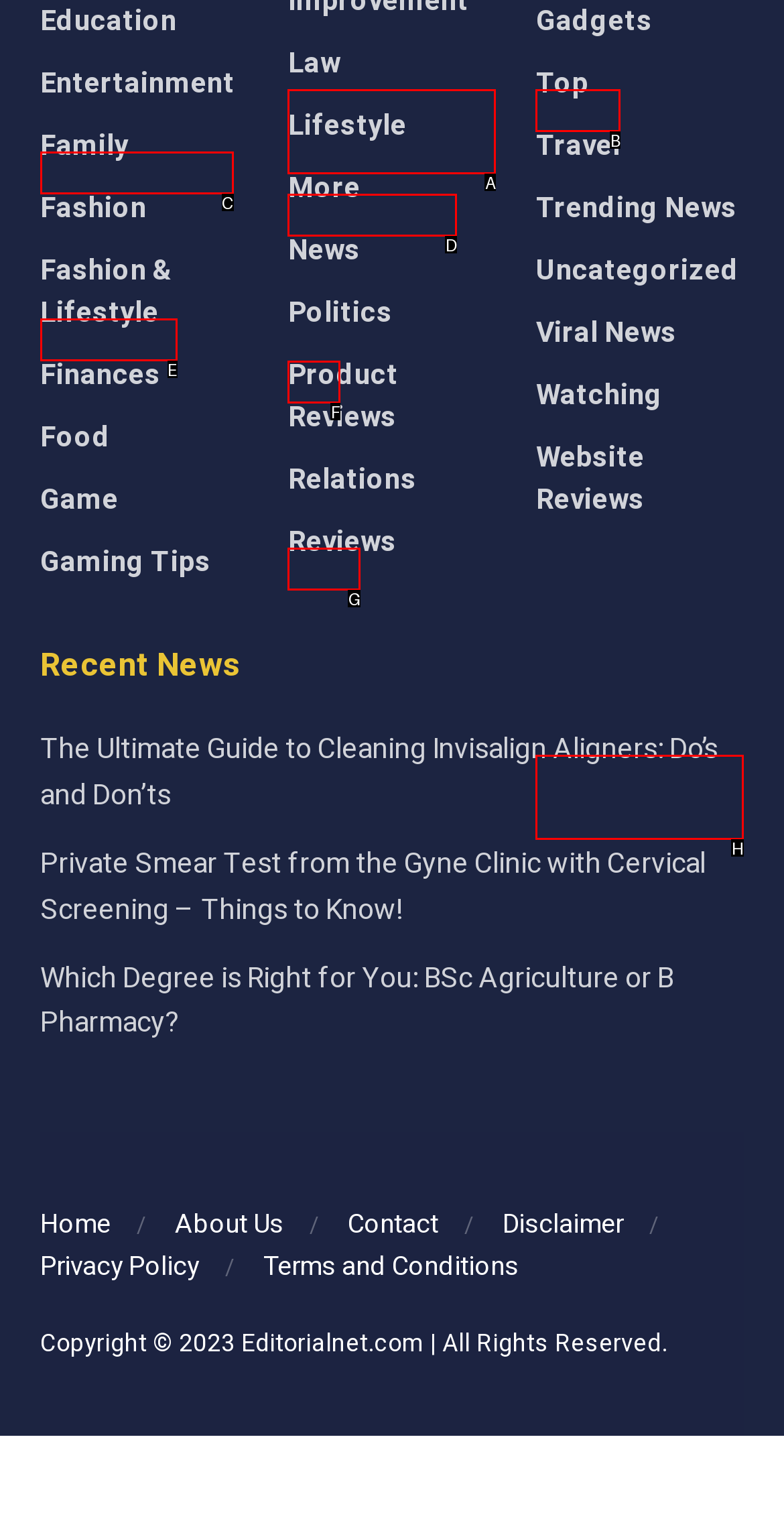Based on the description: Home Decor, find the HTML element that matches it. Provide your answer as the letter of the chosen option.

D